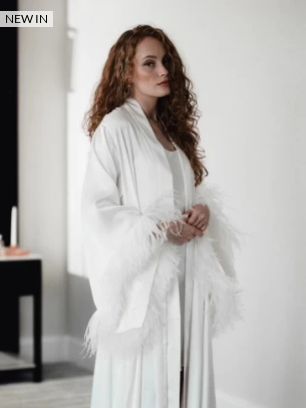From the image, can you give a detailed response to the question below:
What is the ambiance of the room in the background?

The caption describes the ambiance of the room as 'serene and stylish', which is accentuated by a minimalistic backdrop of a softly lit room, enhancing the robe's timeless beauty.